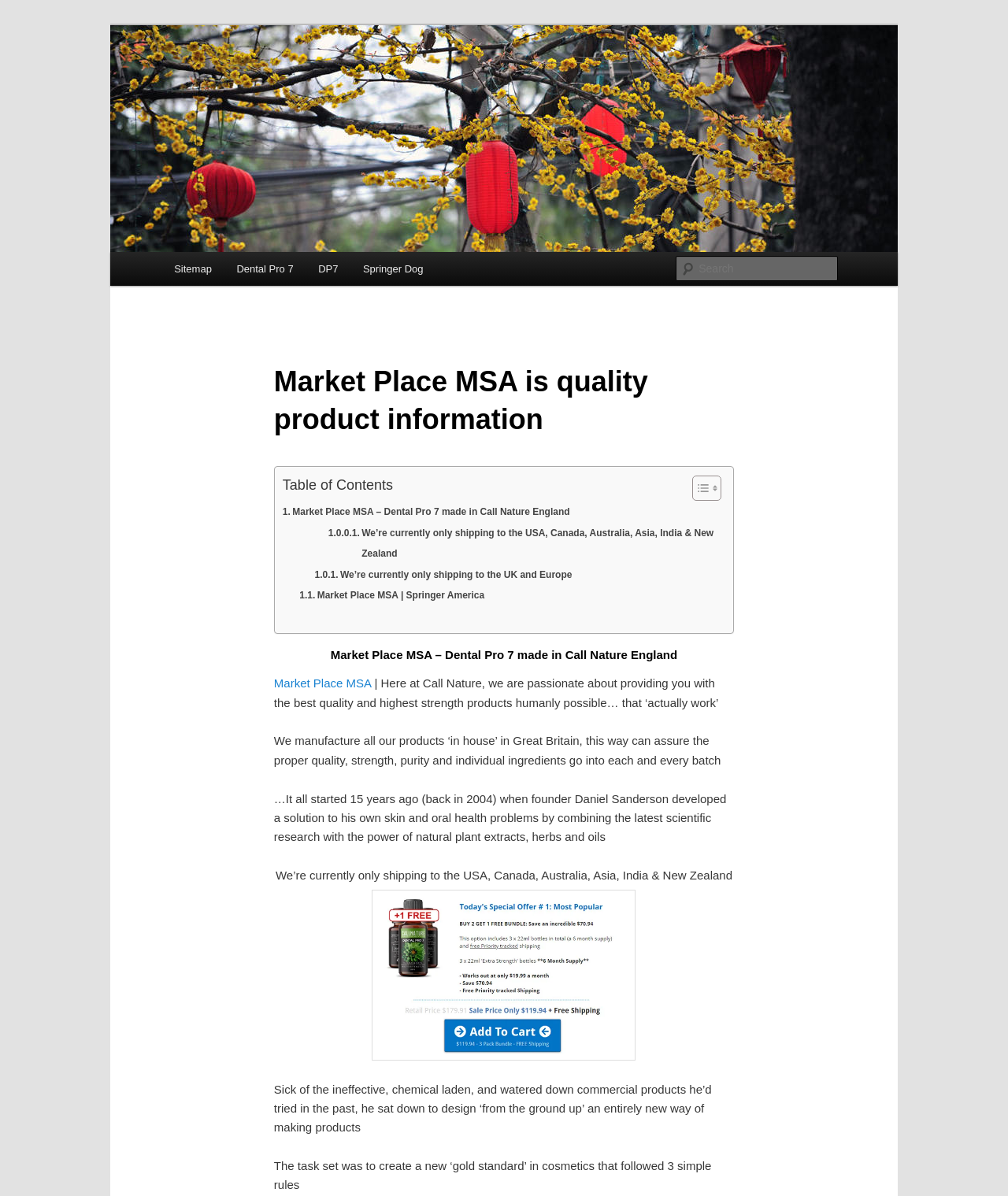Identify the bounding box coordinates necessary to click and complete the given instruction: "Go to Sitemap".

[0.16, 0.211, 0.222, 0.239]